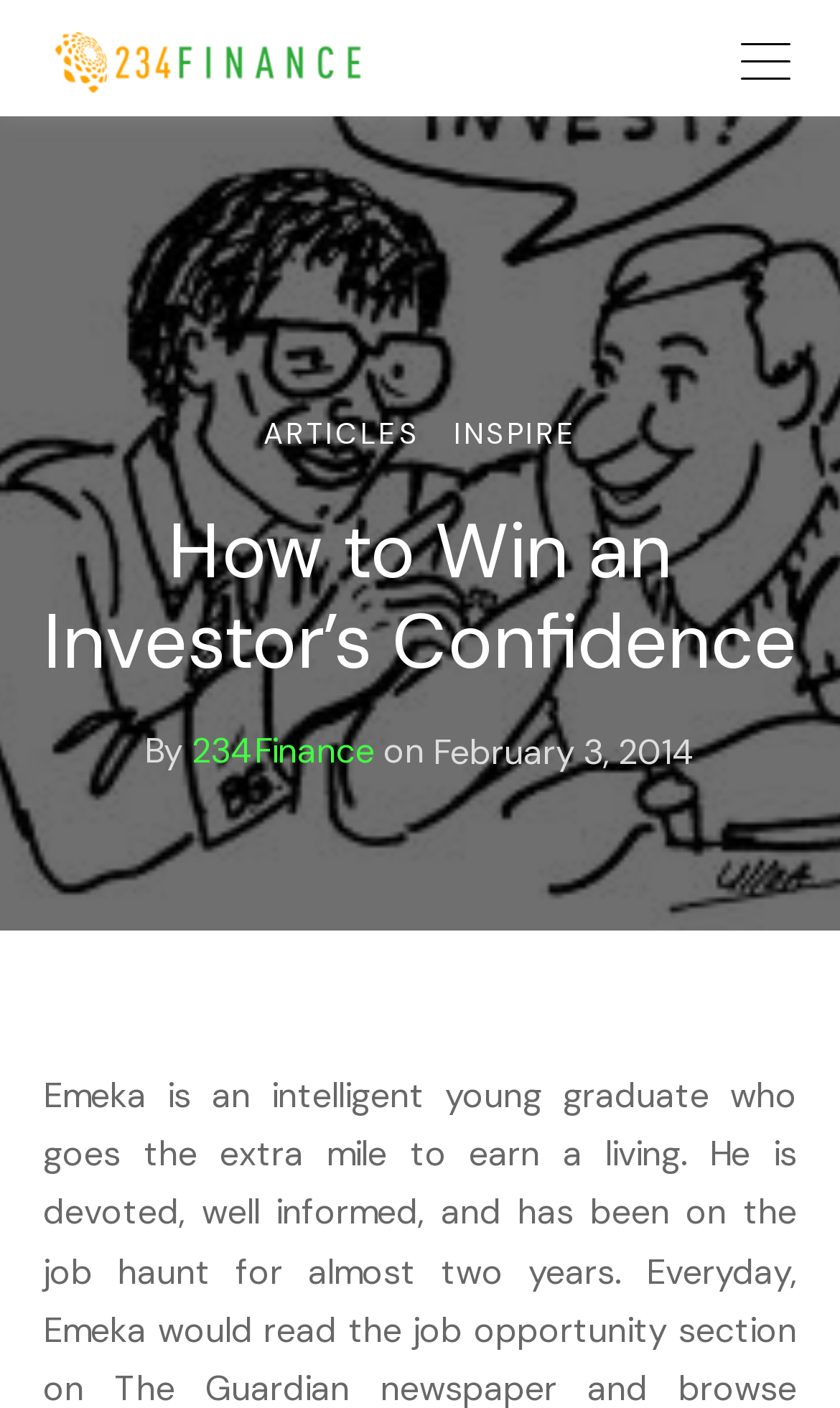Find the bounding box coordinates of the element to click in order to complete this instruction: "Read the article 'How to Win an Investor’s Confidence'". The bounding box coordinates must be four float numbers between 0 and 1, denoted as [left, top, right, bottom].

[0.051, 0.36, 0.949, 0.489]